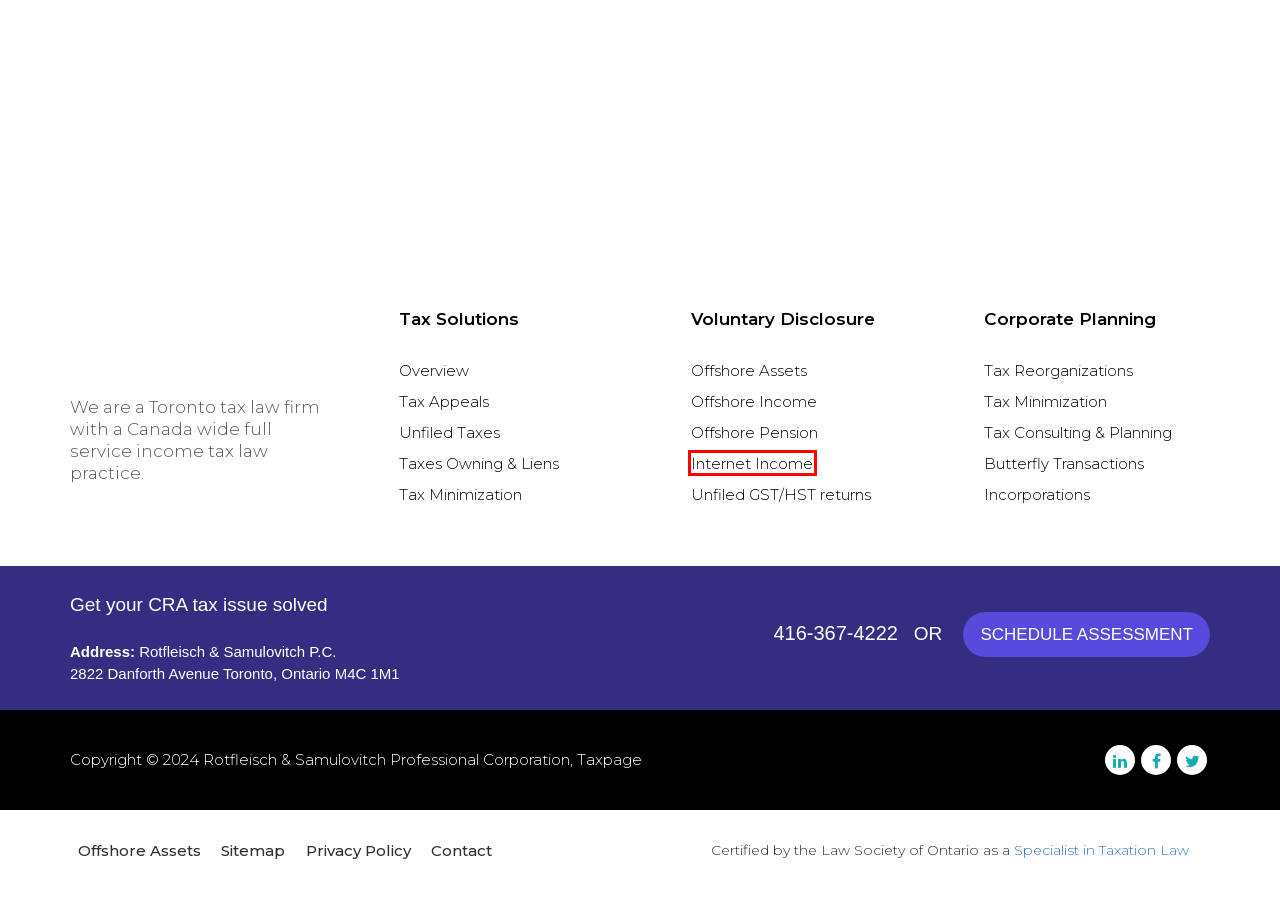Review the screenshot of a webpage which includes a red bounding box around an element. Select the description that best fits the new webpage once the element in the bounding box is clicked. Here are the candidates:
A. Privacy Policy | Your Privacy & the Internet | Taxpage
B. Mississauga Tax Lawyer | Tax Consultant Mississauga | Taxpage
C. Tax Lawyer Hamilton | Hamilton Tax Lawyer | Taxpage
D. Unreported Internet Tax Canada | Ebay Revenue Taxes | Taxpage
E. Tax Specialist | Certified Tax Specialists Near Me | Taxpage
F. Tax Lawyer Calgary | Calgary Tax Lawyers | Taxpage
G. Unfiled GST/HST Returns | GST/HST Return | Taxpage
H. Tax Reorganizations | Section 86 Rollover | Taxpage

D